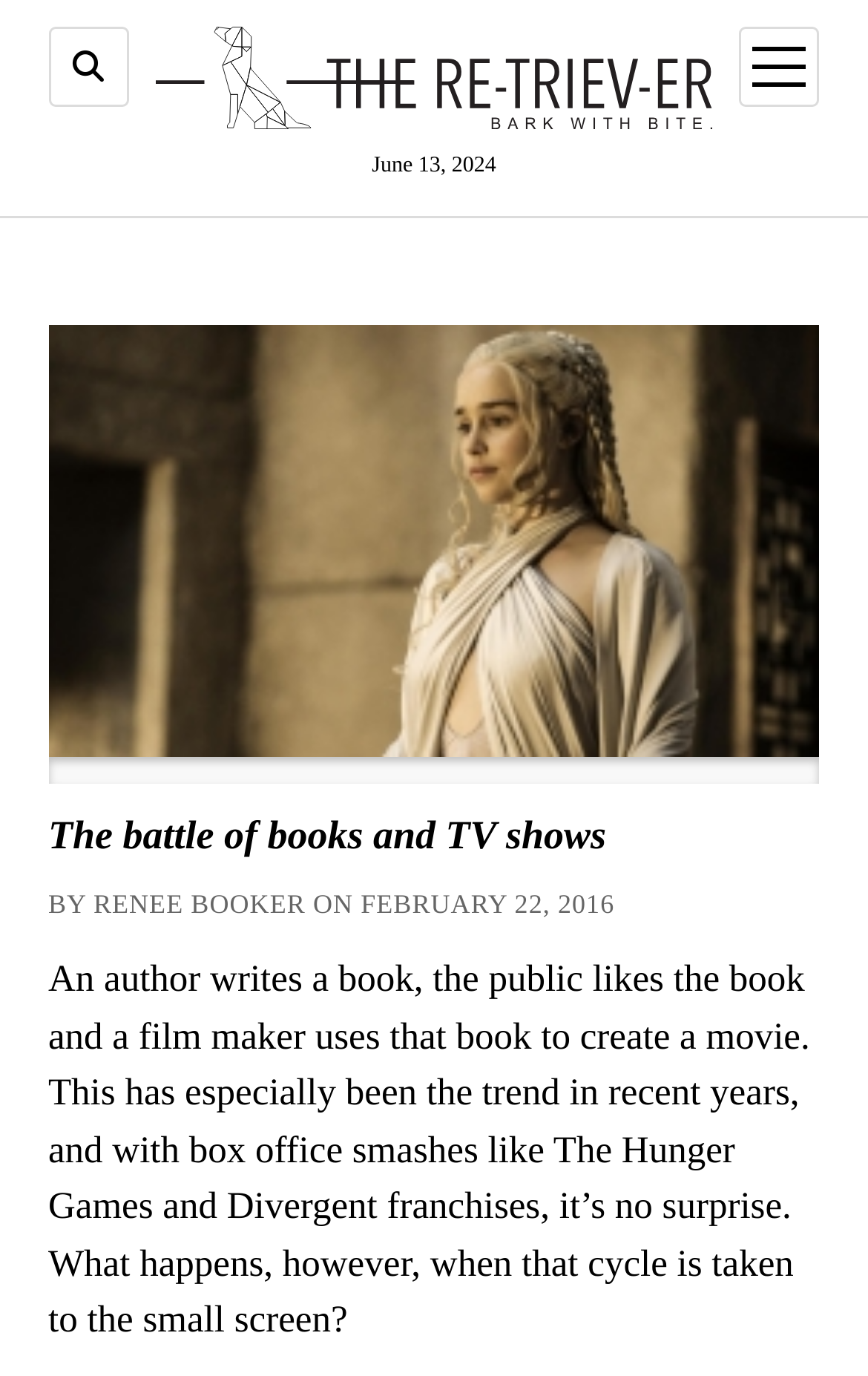Provide the bounding box coordinates for the UI element that is described as: "Search".

[0.056, 0.019, 0.148, 0.078]